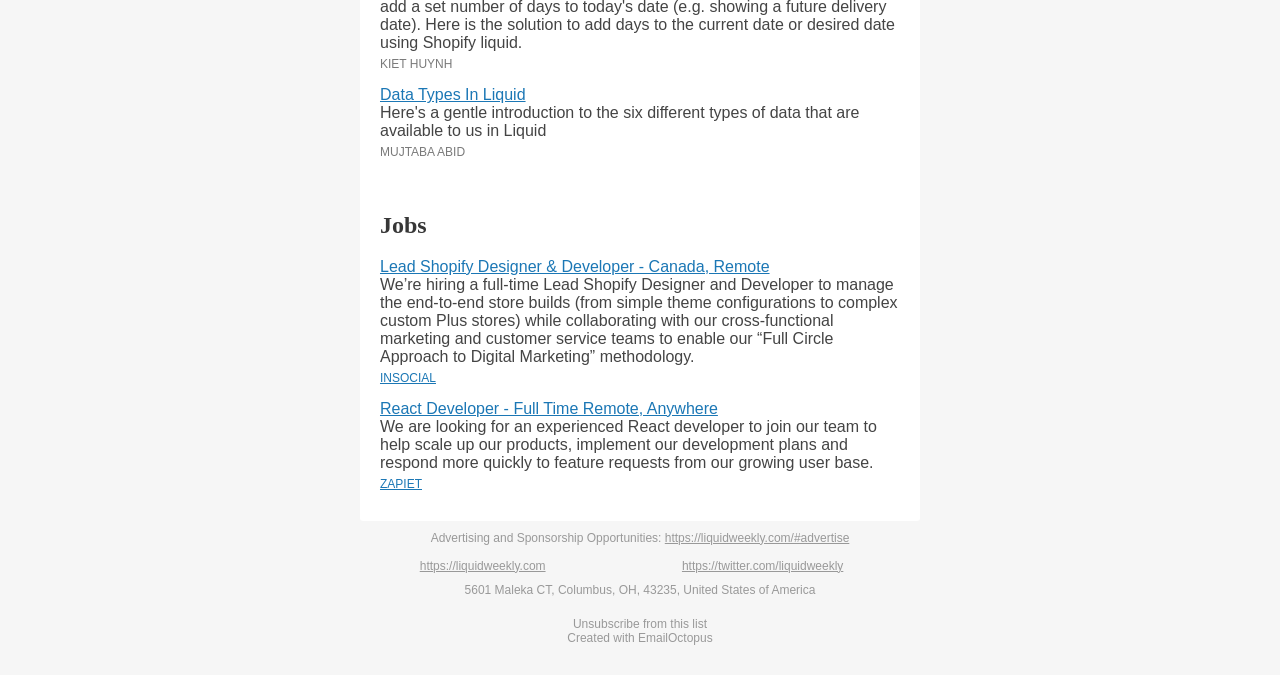How many job postings are there?
Please provide a comprehensive answer based on the contents of the image.

I counted the number of job postings by looking at the links 'Lead Shopify Designer & Developer - Canada, Remote' and 'React Developer - Full Time Remote, Anywhere' which are both job postings.